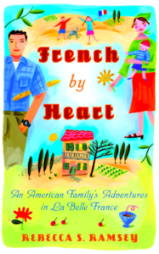What is the color of the title on the book cover?
Analyze the image and deliver a detailed answer to the question.

The caption describes the title 'French By Heart' as being prominently displayed in bold, red letters, indicating that the title is in red color.